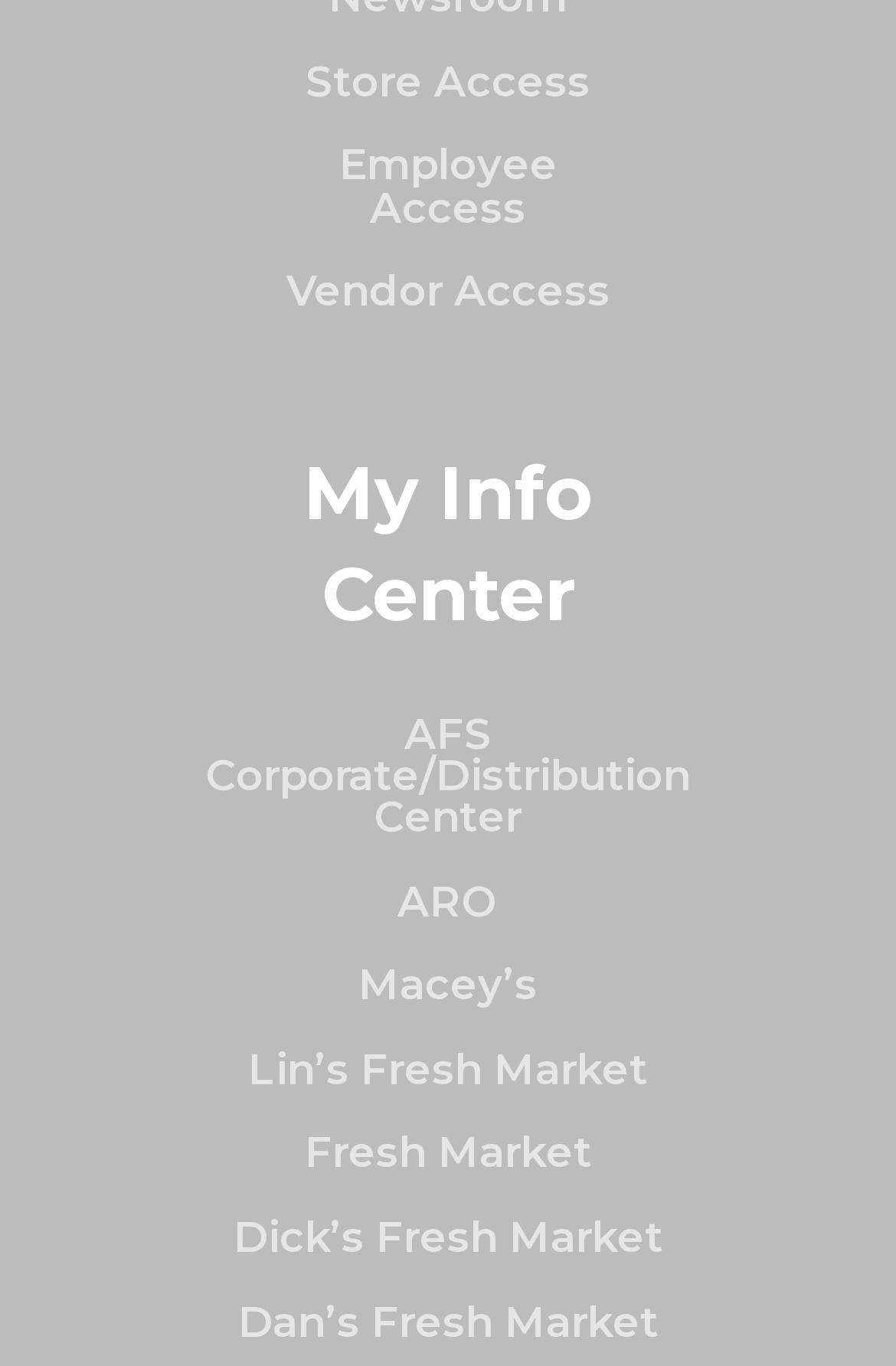Determine the bounding box coordinates for the clickable element to execute this instruction: "view employee access page". Provide the coordinates as four float numbers between 0 and 1, i.e., [left, top, right, bottom].

[0.378, 0.102, 0.622, 0.171]